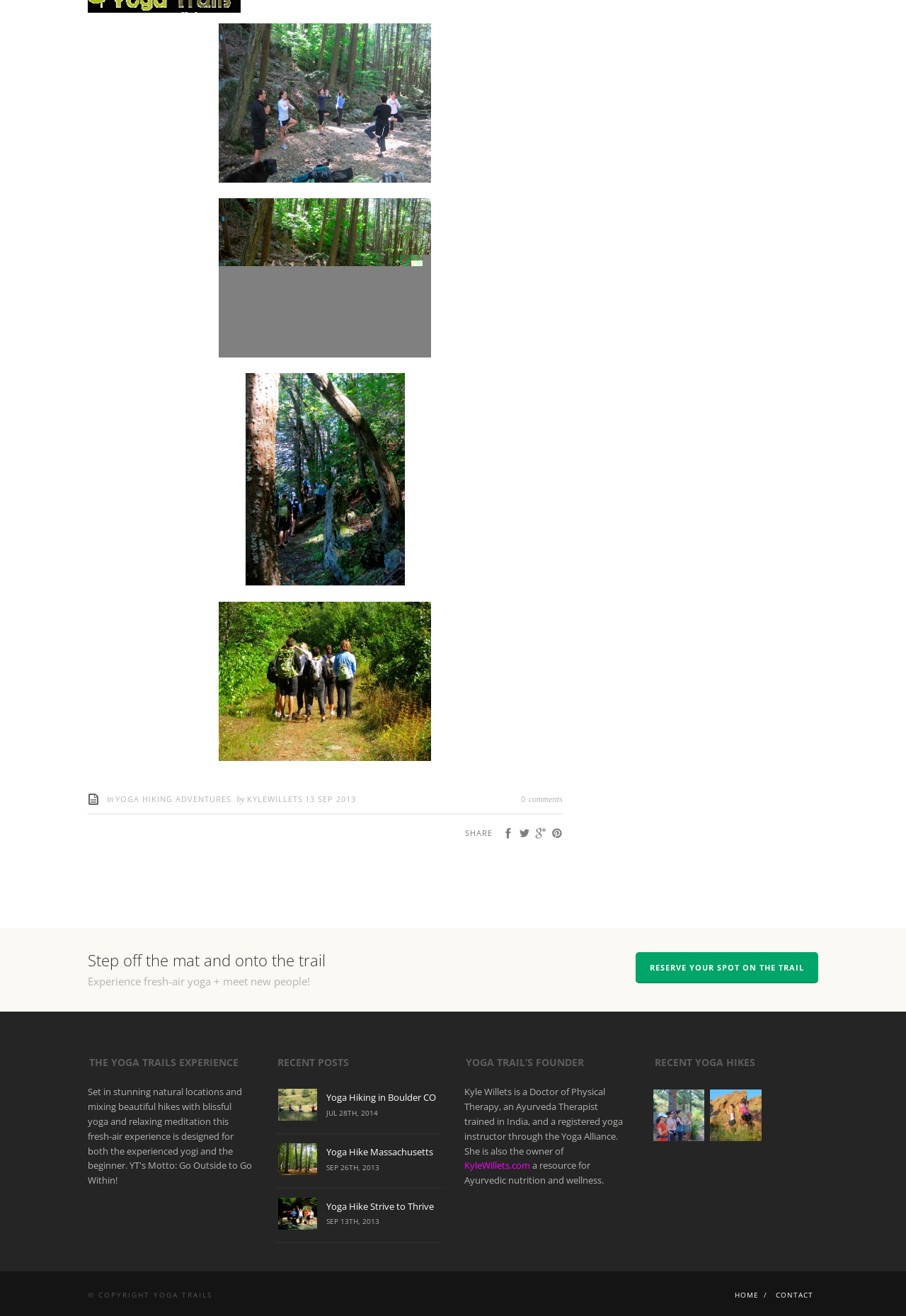Utilize the details in the image to thoroughly answer the following question: How many social media sharing options are there?

I found the list items 'Facebook', 'Twitter', 'Google+', and 'Pinterest' below the 'SHARE' text, which suggests that there are 4 social media sharing options.